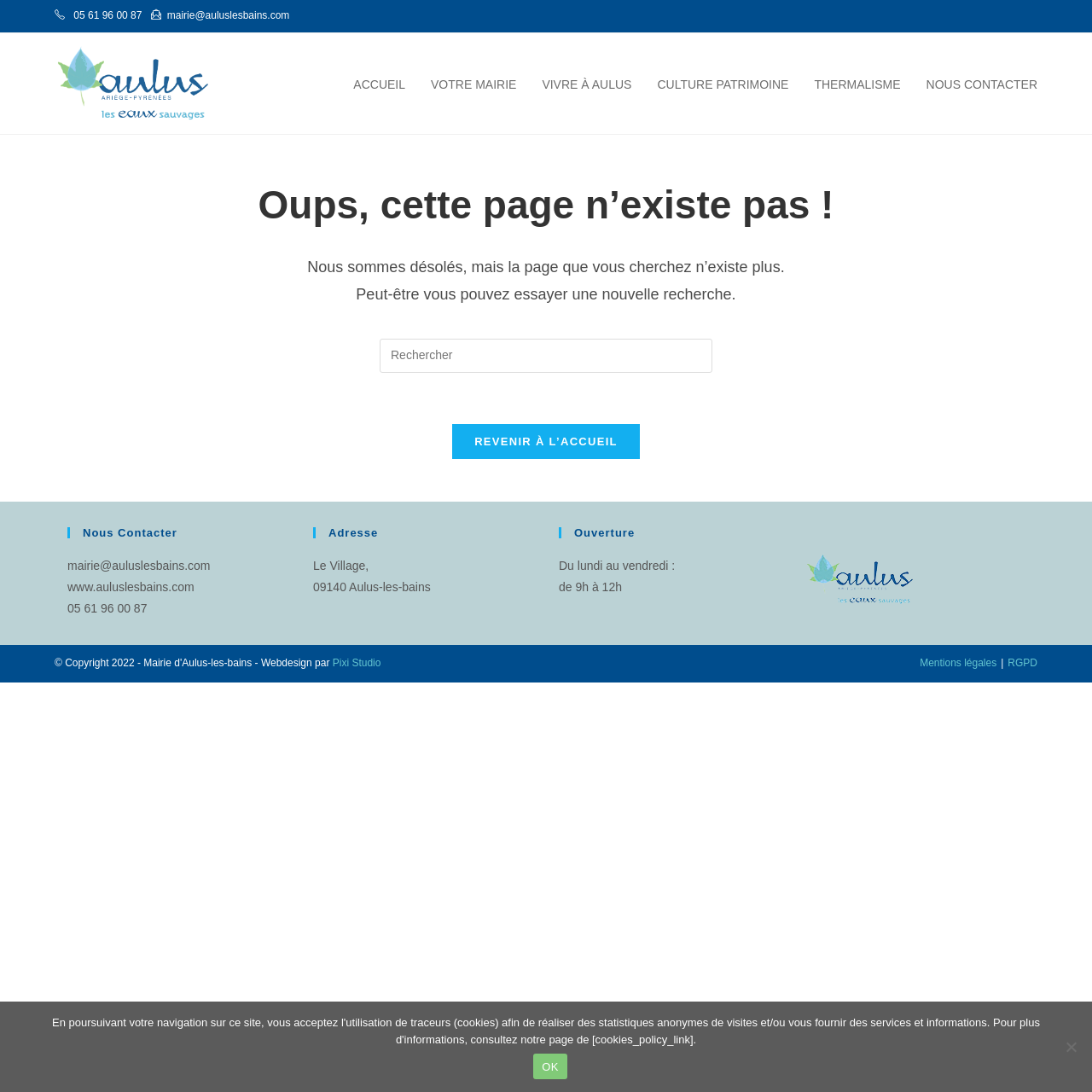Find the bounding box coordinates for the HTML element described as: "Culture patrimoine". The coordinates should consist of four float values between 0 and 1, i.e., [left, top, right, bottom].

[0.59, 0.054, 0.734, 0.1]